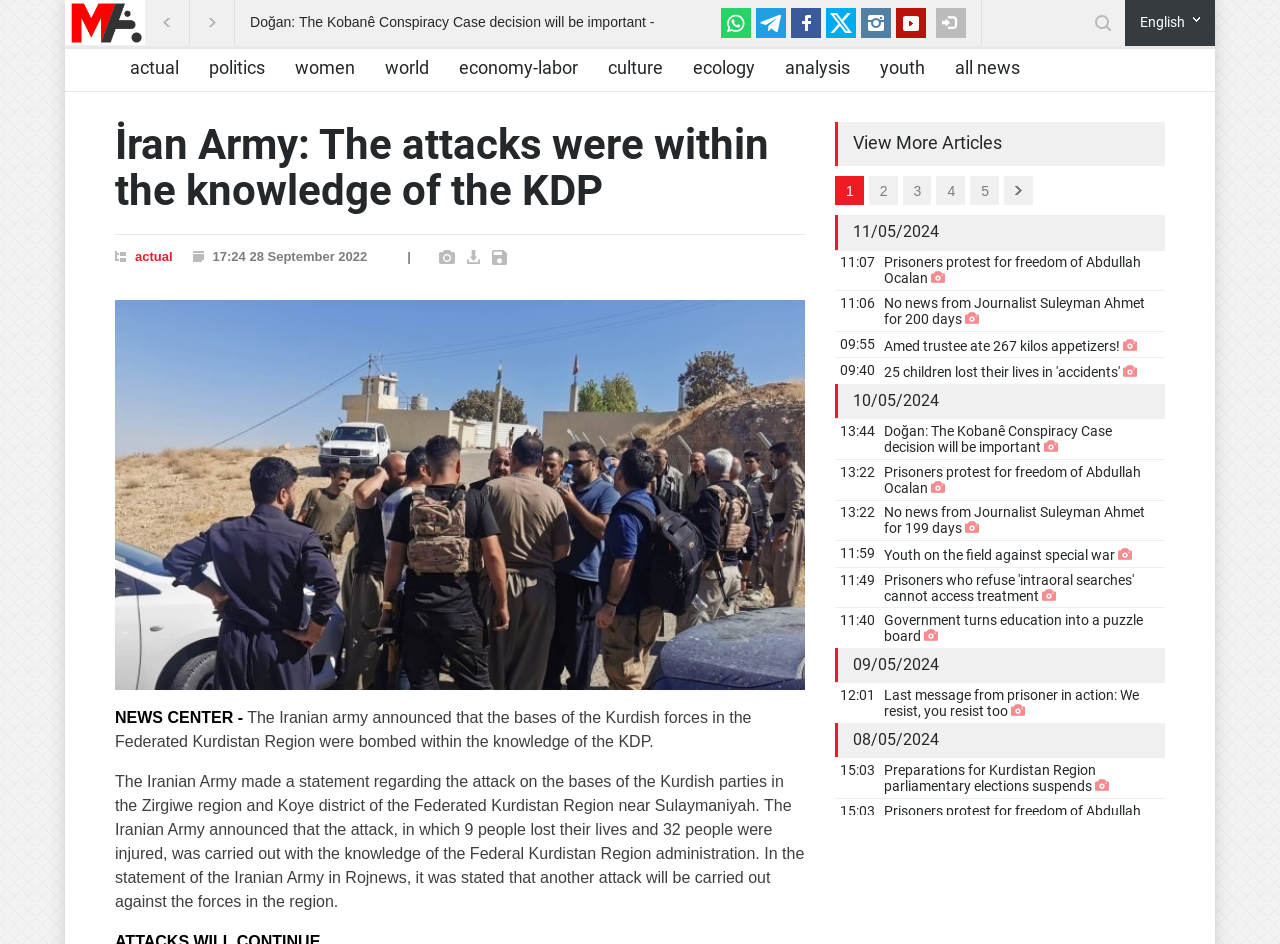What is the time of the news article?
Look at the image and construct a detailed response to the question.

I found the time of the news article by looking at the text next to the 'View Gallery' link, which indicates the time and date of the article.